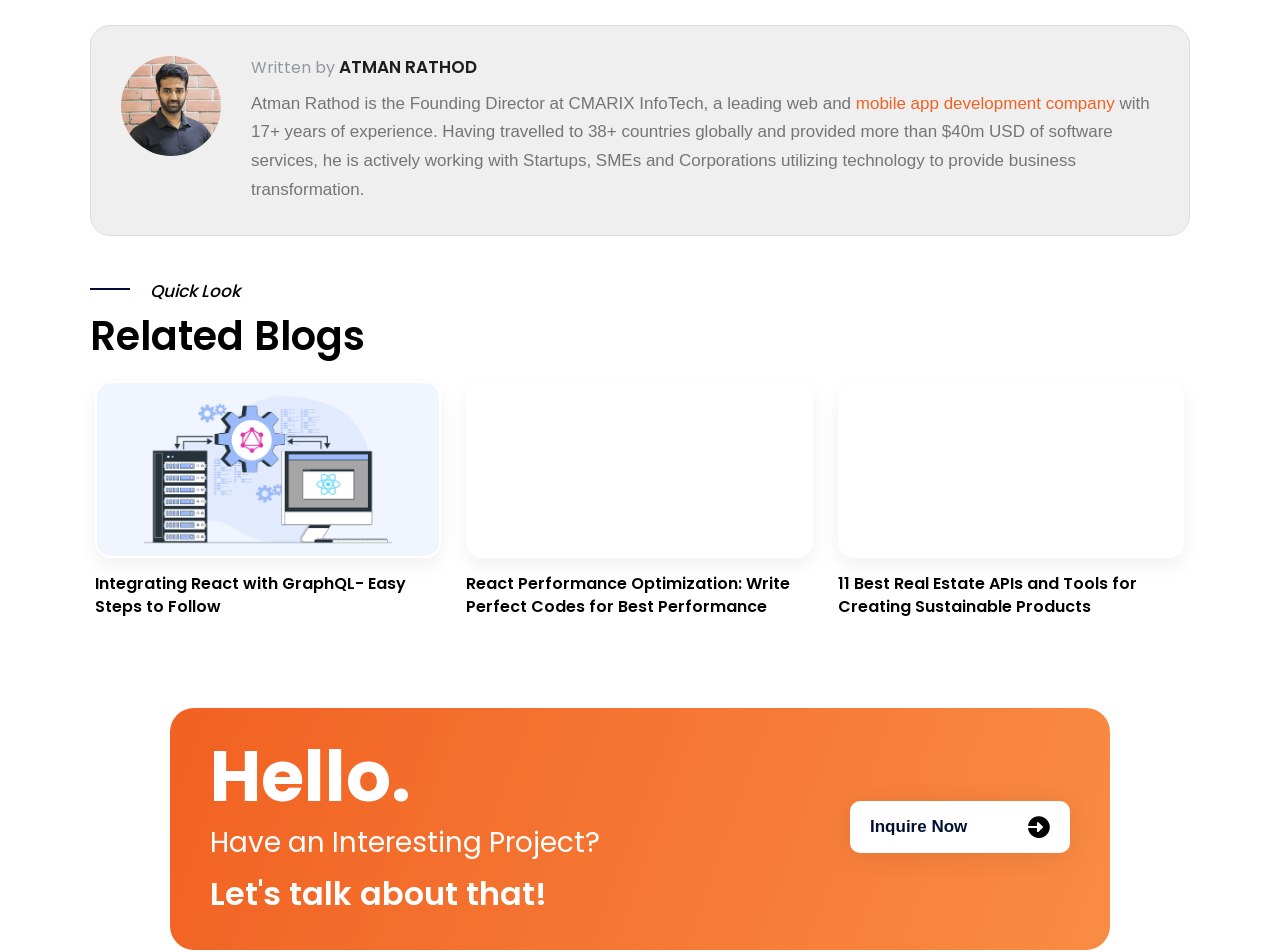Give a one-word or short phrase answer to this question: 
How many countries has Atman Rathod traveled to?

38+